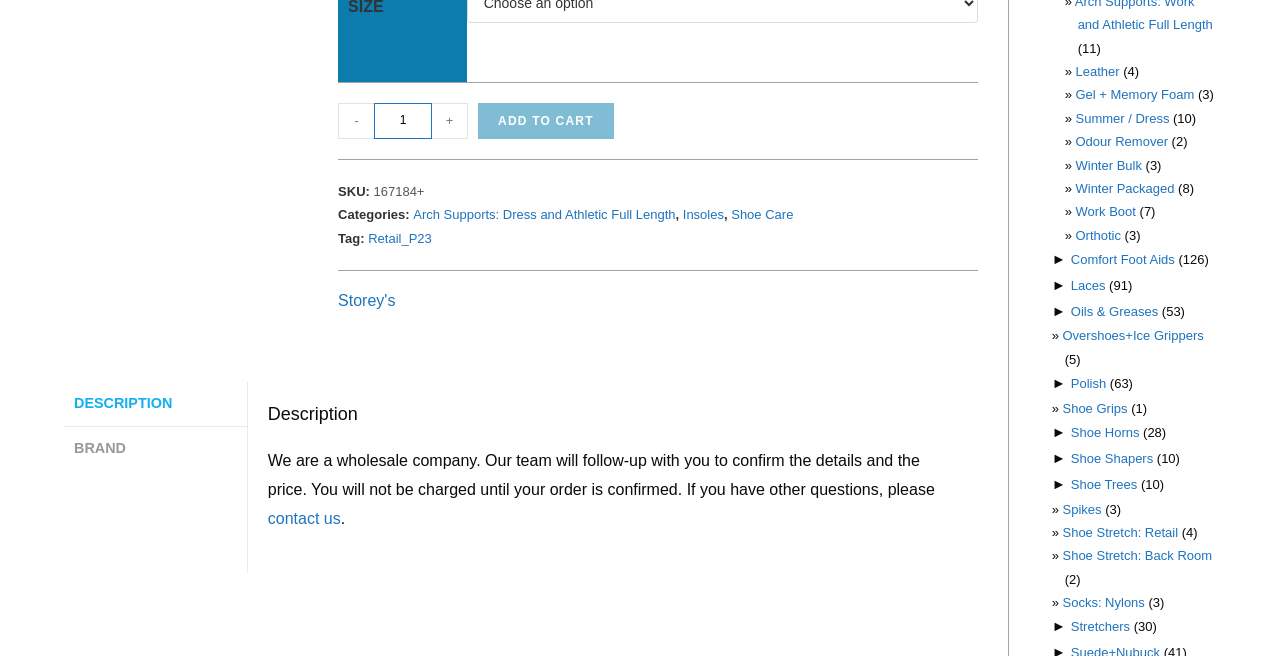Determine the bounding box coordinates of the clickable region to carry out the instruction: "Click the 'contact us' link".

[0.209, 0.777, 0.266, 0.803]